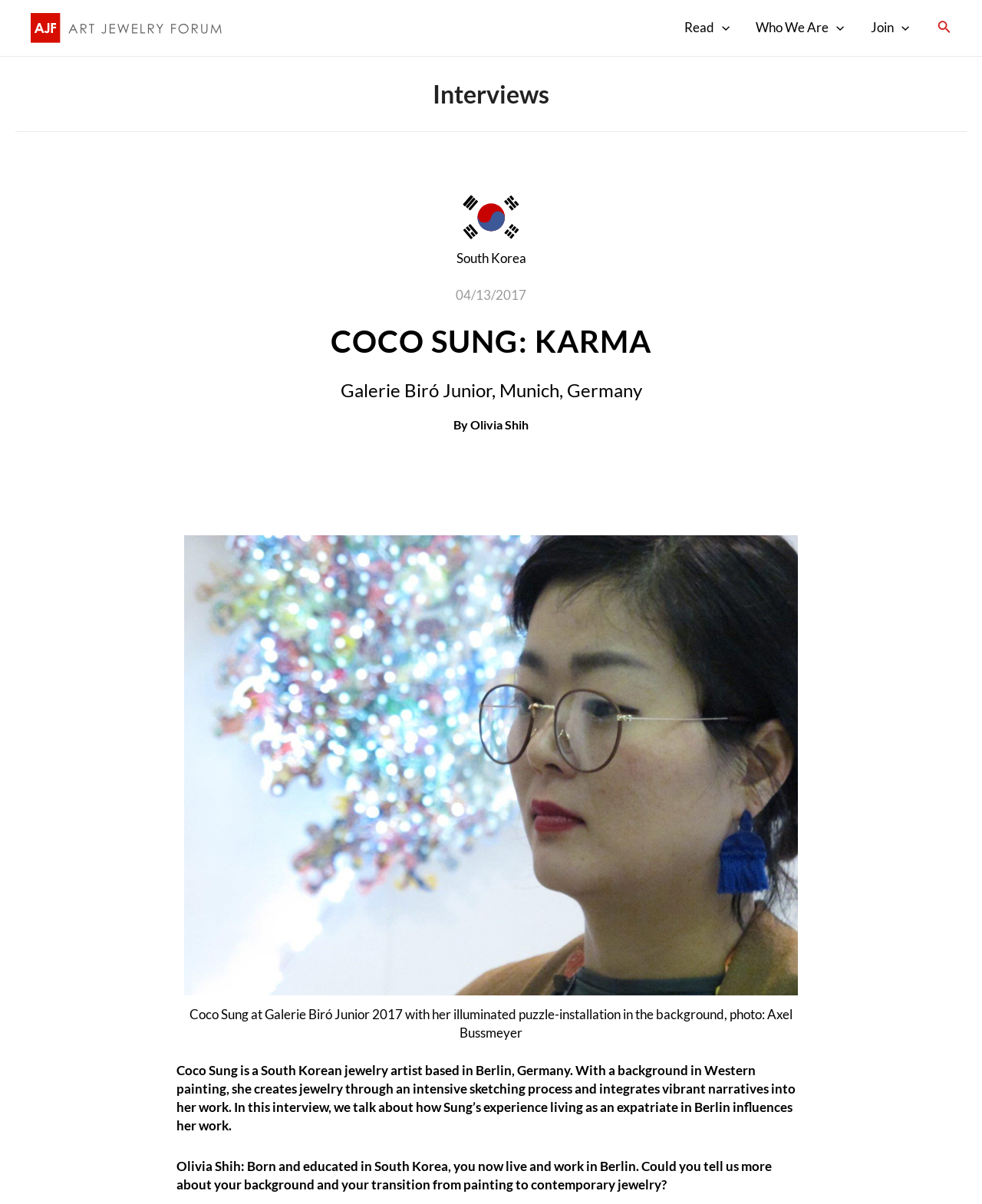Where is Galerie Biró Junior located? Please answer the question using a single word or phrase based on the image.

Munich, Germany